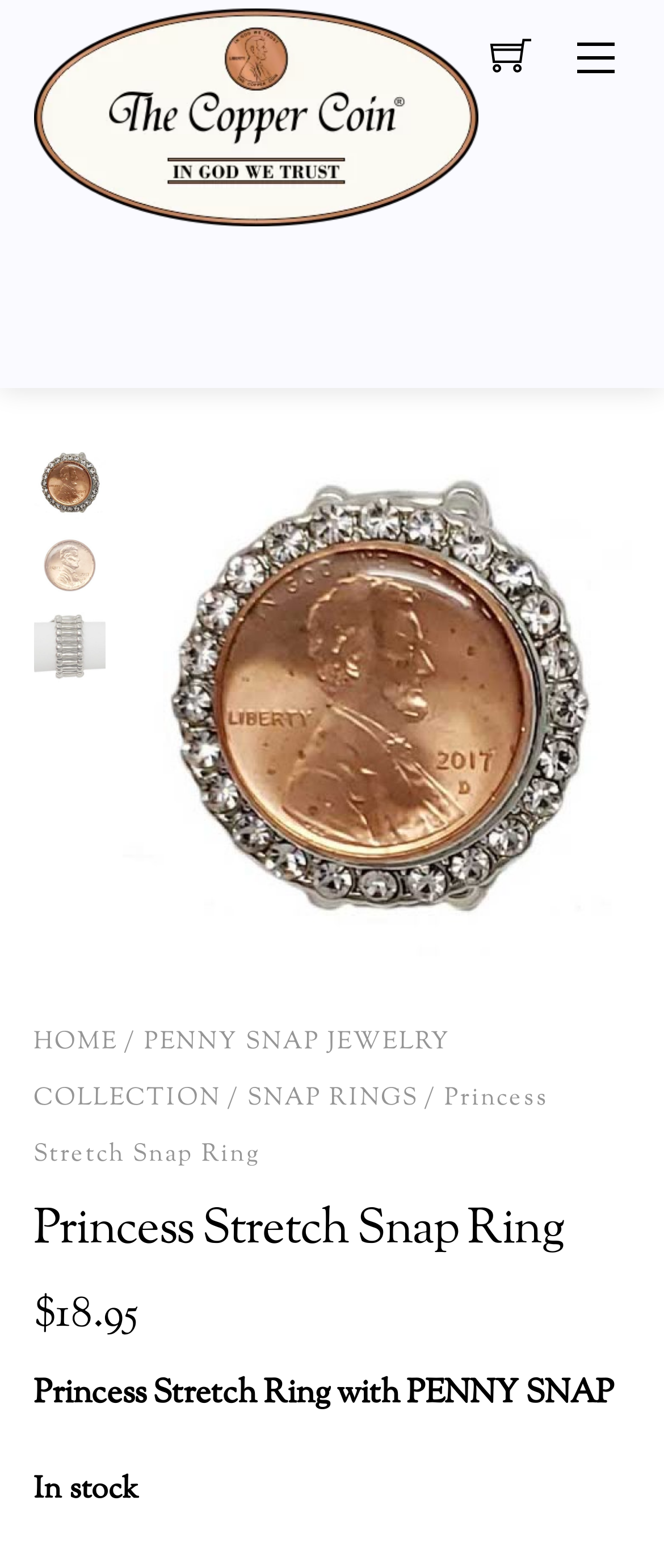Based on the image, provide a detailed response to the question:
What is the price of the Princess Stretch Snap Ring?

I found the answer by looking at the product information section on the webpage, where it displays the price of the ring as '$18.95'.